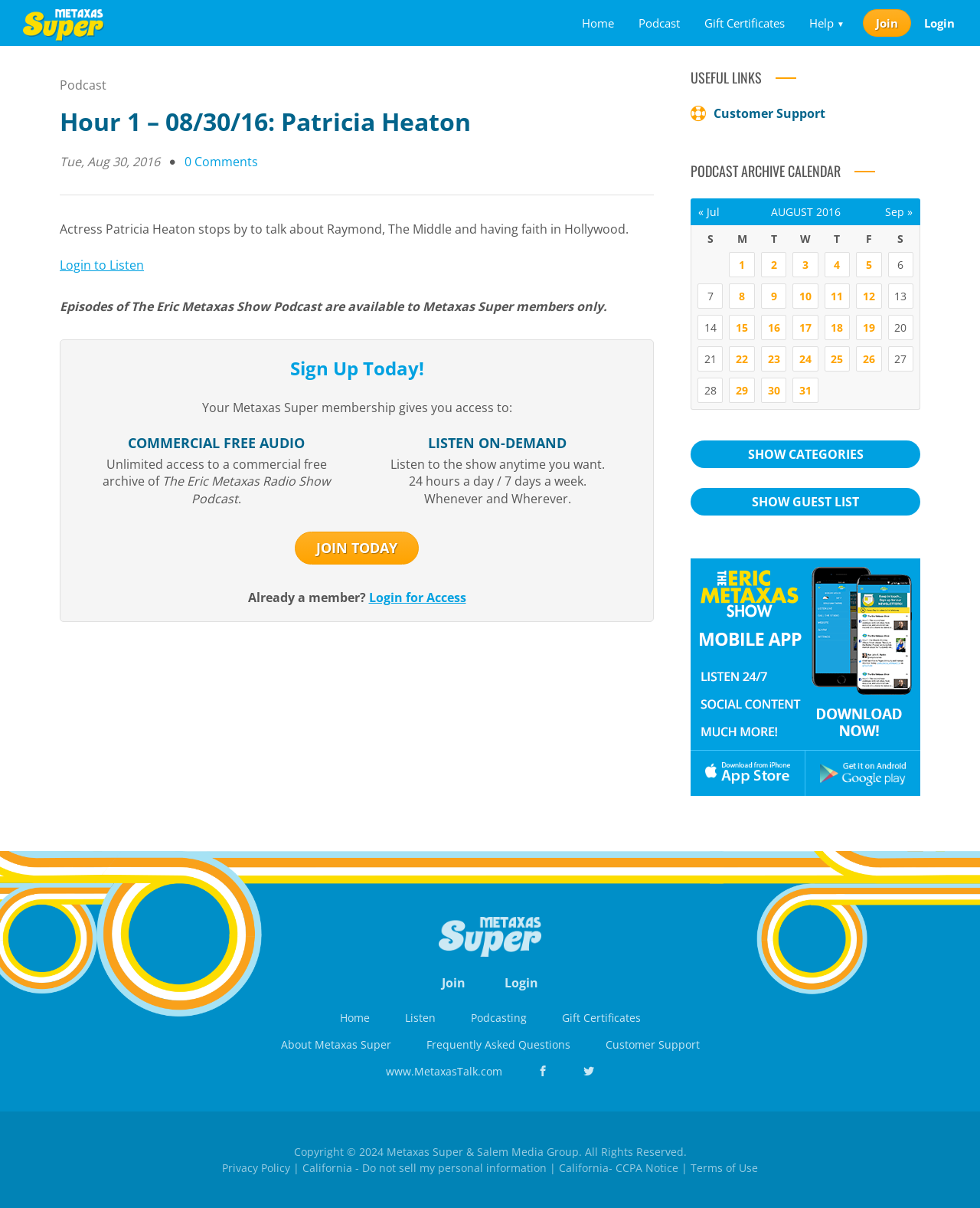Pinpoint the bounding box coordinates of the element that must be clicked to accomplish the following instruction: "Click on the 'Home' link". The coordinates should be in the format of four float numbers between 0 and 1, i.e., [left, top, right, bottom].

[0.581, 0.0, 0.639, 0.038]